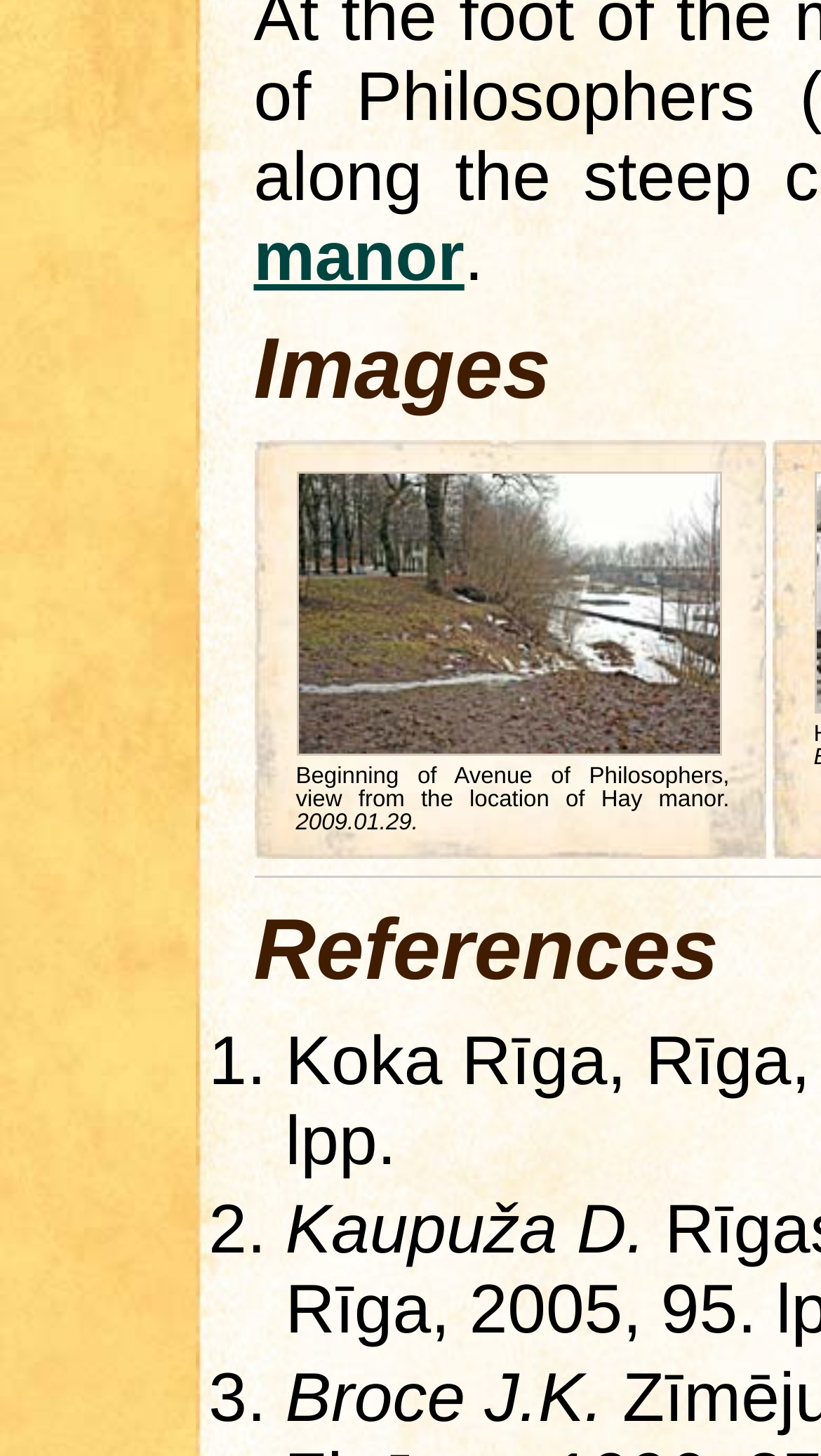What is the location of the photo?
Give a detailed response to the question by analyzing the screenshot.

The location of the photo can be determined by looking at the text 'View from the location of Hay manor and Avenue of Philosophers in 2009' which is the caption of the image and appears to be describing the location where the photo was taken.